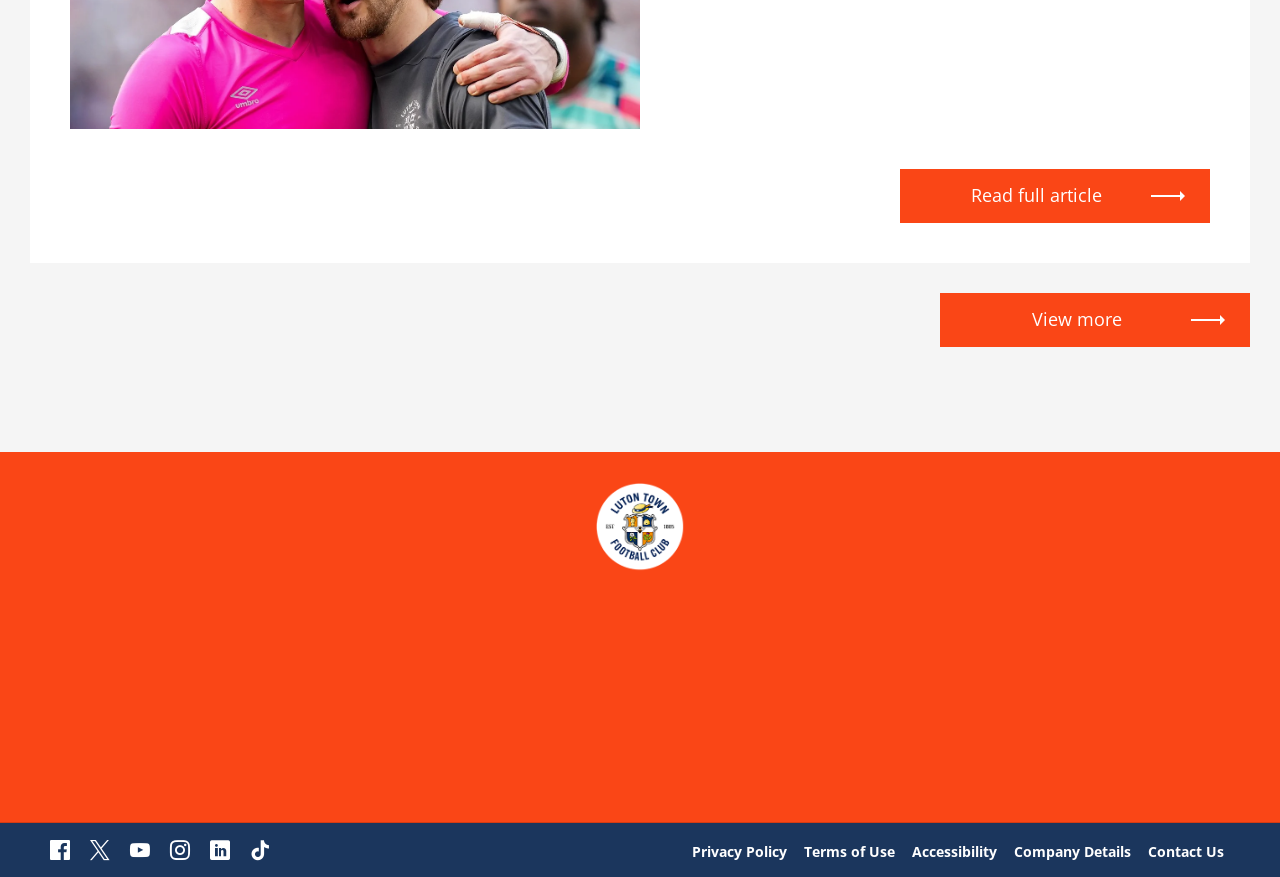Determine the bounding box coordinates of the section to be clicked to follow the instruction: "Contact Us". The coordinates should be given as four float numbers between 0 and 1, formatted as [left, top, right, bottom].

[0.896, 0.959, 0.957, 0.983]